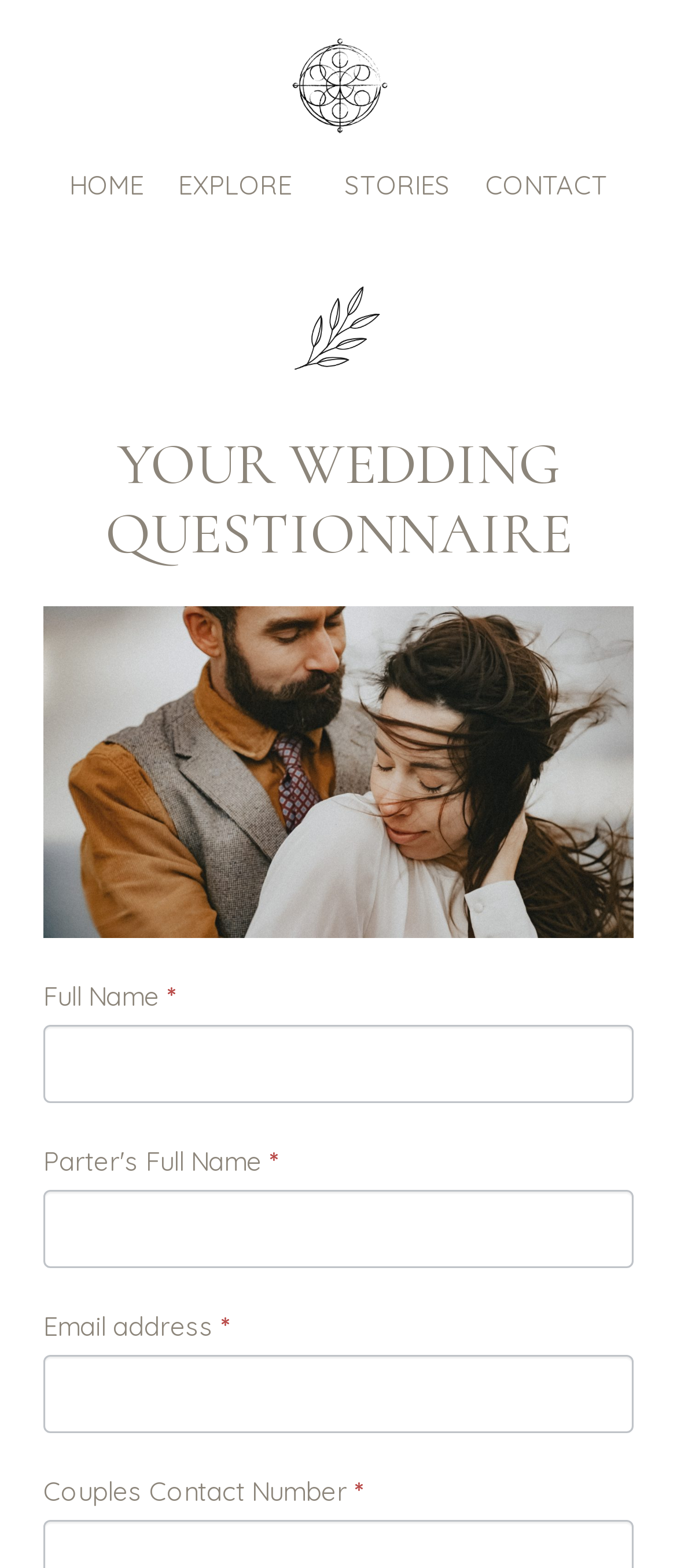Show the bounding box coordinates of the element that should be clicked to complete the task: "Input partner's full name".

[0.064, 0.759, 0.936, 0.809]